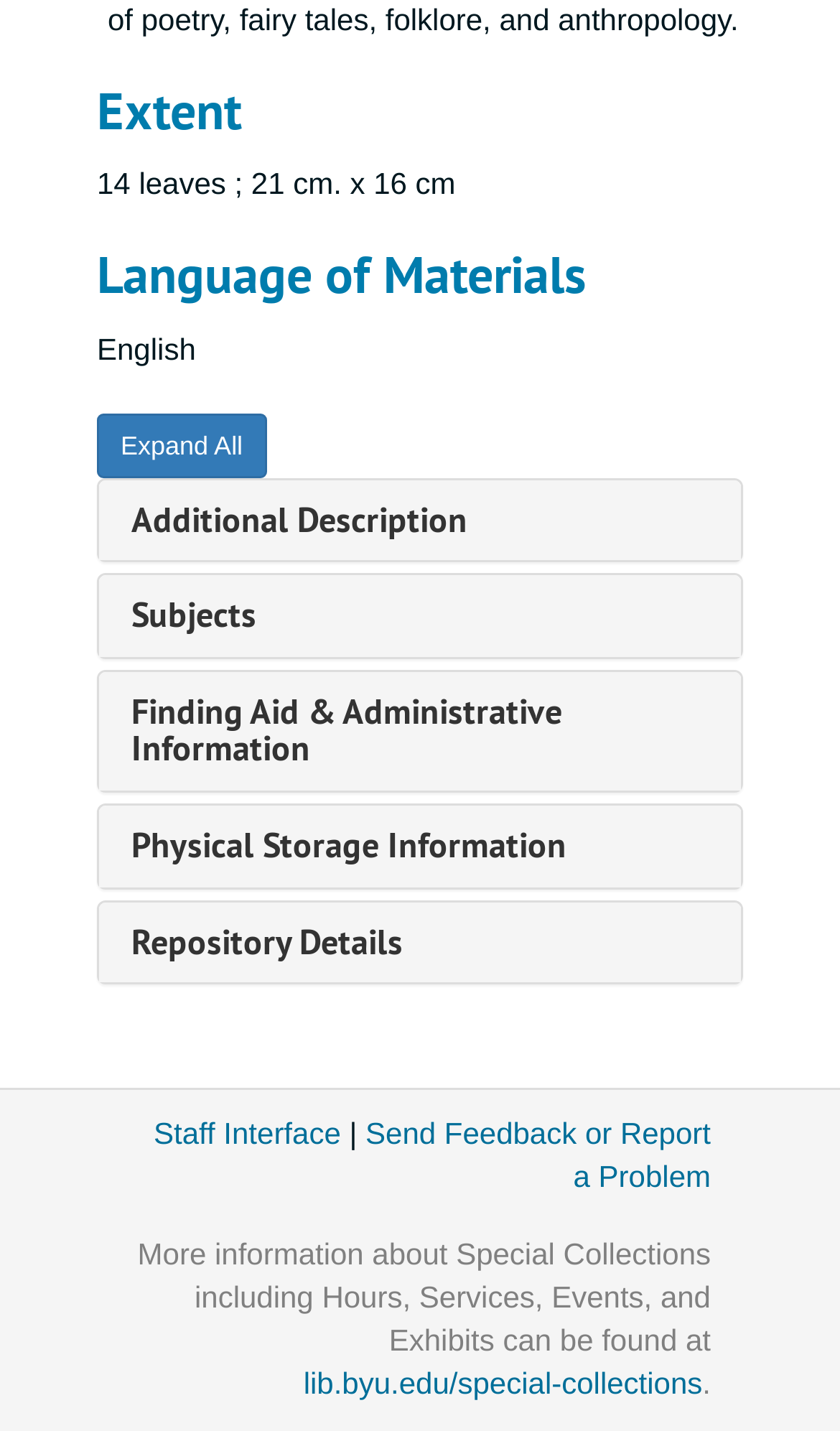Locate the bounding box coordinates of the clickable area to execute the instruction: "Expand all sections". Provide the coordinates as four float numbers between 0 and 1, represented as [left, top, right, bottom].

[0.115, 0.289, 0.317, 0.334]